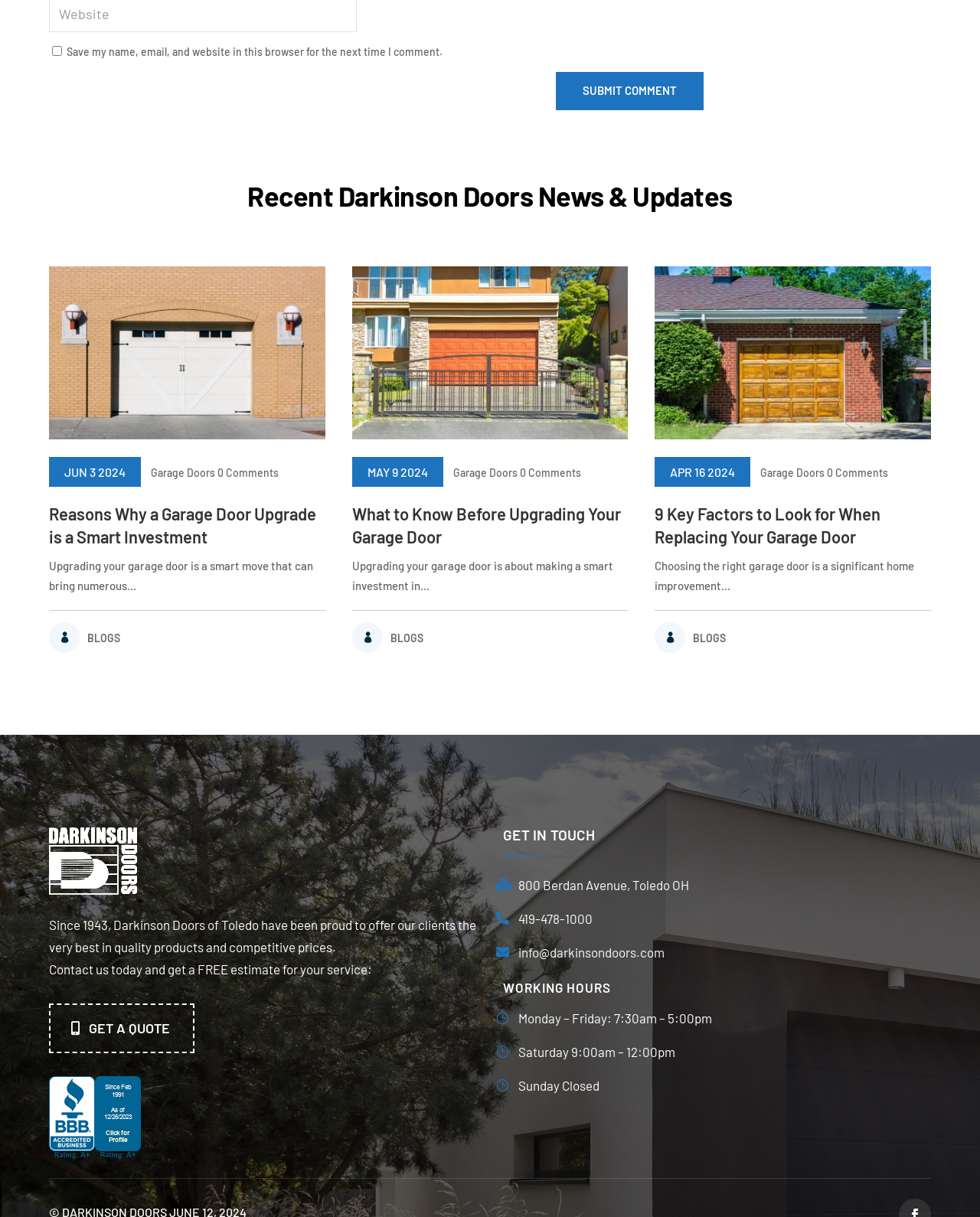How many comments are there on the first article?
Please provide a single word or phrase as the answer based on the screenshot.

0